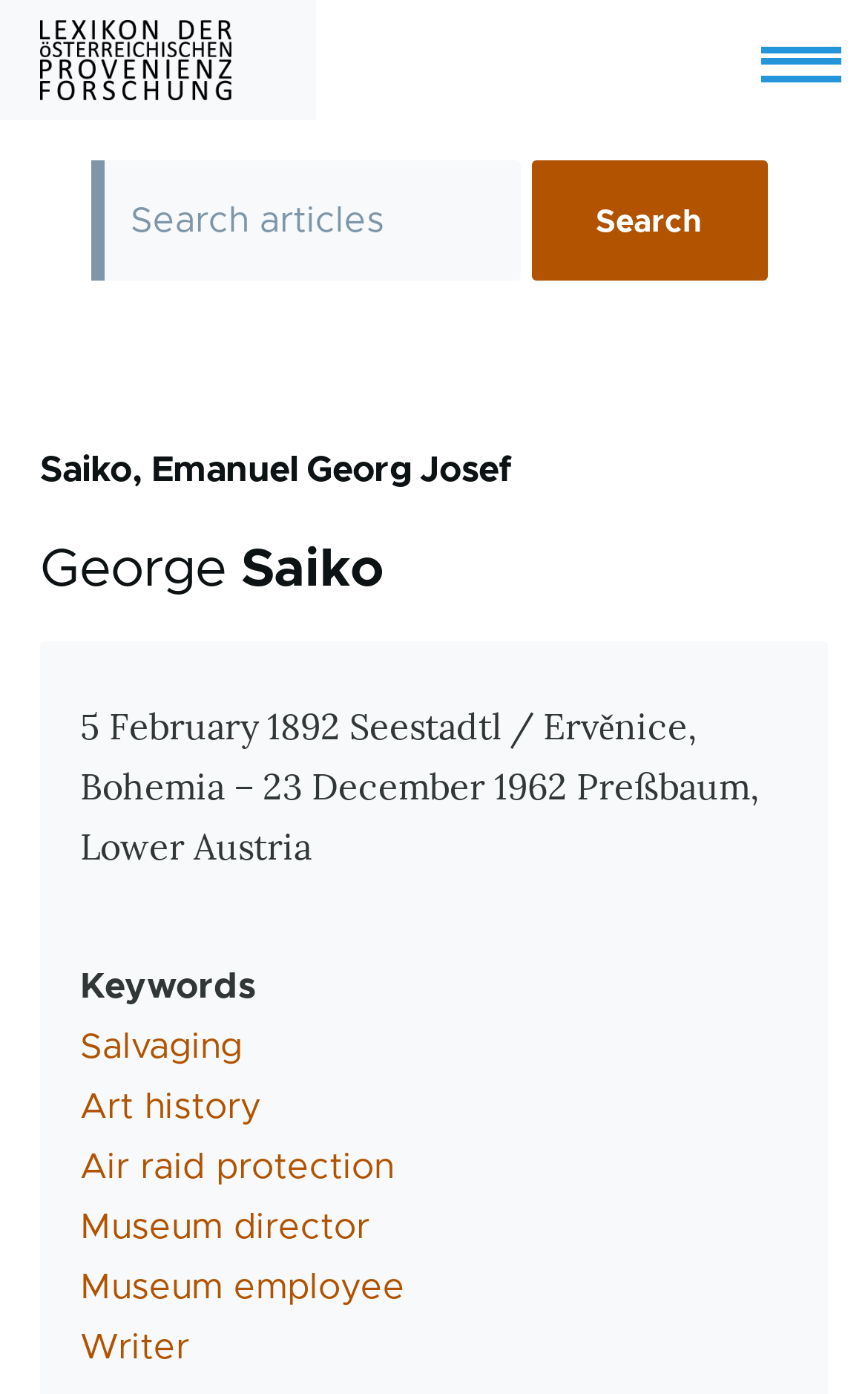Determine the bounding box coordinates of the UI element that matches the following description: "Menu". The coordinates should be four float numbers between 0 and 1 in the format [left, top, right, bottom].

[0.877, 0.014, 0.969, 0.072]